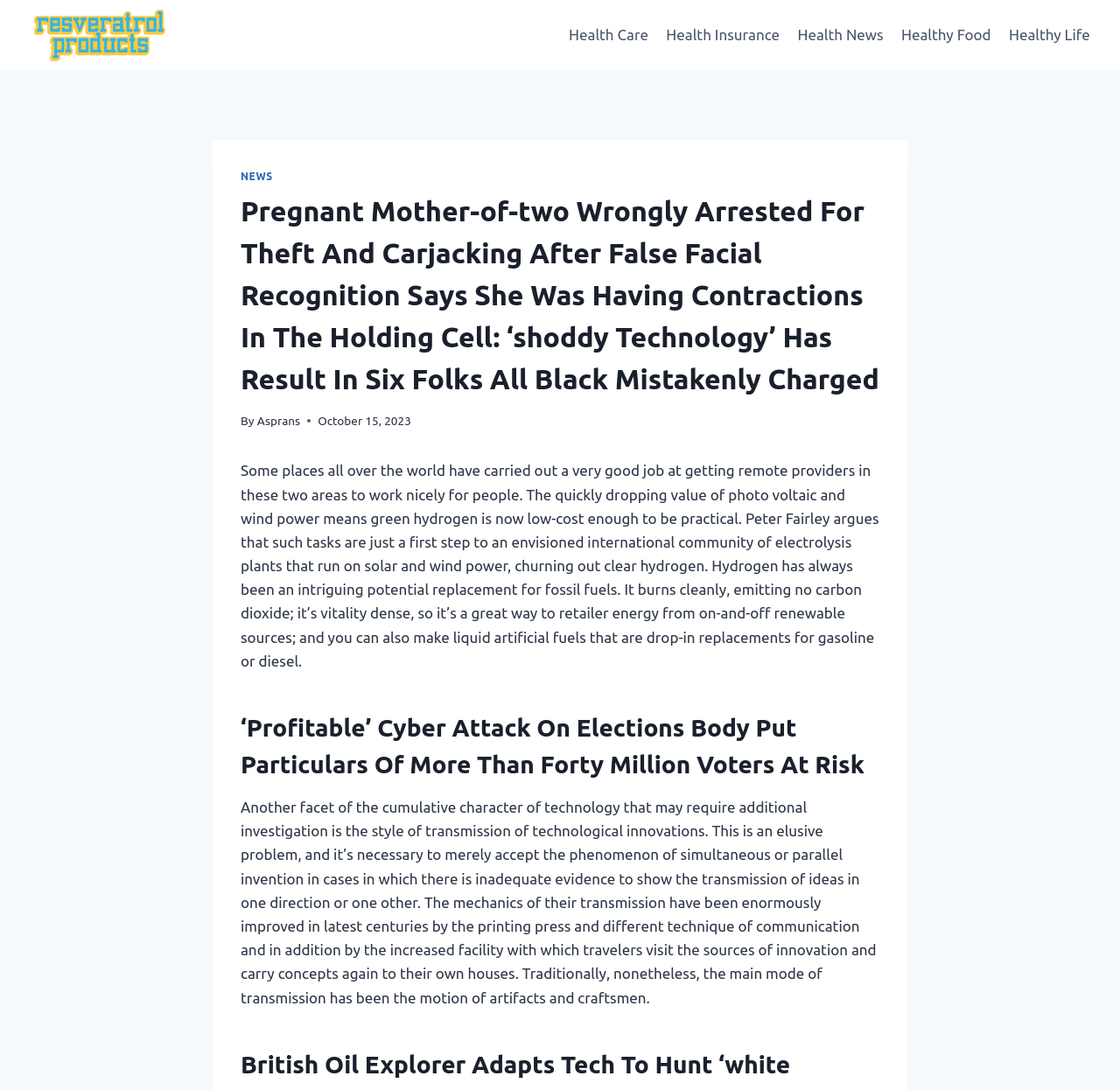Deliver a detailed narrative of the webpage's visual and textual elements.

The webpage appears to be a news article page with a focus on health-related topics. At the top, there is a primary navigation menu with five links: "Health Care", "Health Insurance", "Health News", "Healthy Food", and "Healthy Life". 

Below the navigation menu, there is a header section with a link to "NEWS" and a heading that displays the title of the main article: "Pregnant Mother-of-two Wrongly Arrested For Theft And Carjacking After False Facial Recognition Says She Was Having Contractions In The Holding Cell: ‘shoddy Technology’ Has Result In Six Folks All Black Mistakenly Charged". The author's name, "Asprans", is mentioned alongside the publication date, "October 15, 2023".

The main article is divided into three sections. The first section discusses how some places have successfully implemented remote services in healthcare and green energy, highlighting the potential of green hydrogen as a replacement for fossil fuels. 

The second section appears to be a separate news article with the heading "‘Profitable’ Cyber Attack On Elections Body Put Particulars Of More Than Forty Million Voters At Risk". 

The third section is another separate article that explores the concept of technological innovation and its transmission, discussing how the printing press and other communication methods have improved the spread of ideas.

There is an image at the top-right corner of the page with the label "RP", which may be a logo or an icon related to the website or publication.